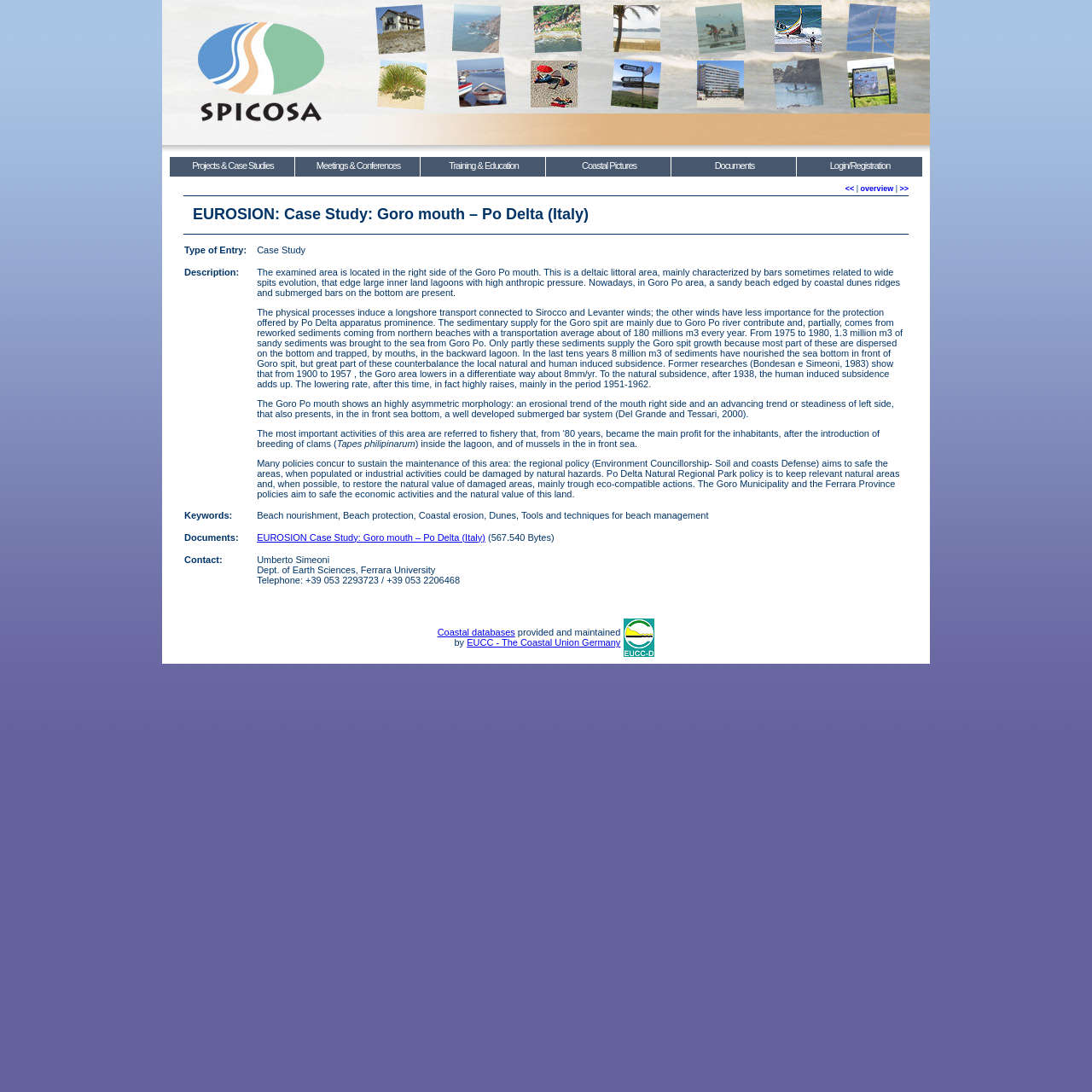Determine and generate the text content of the webpage's headline.

EUROSION: Case Study: Goro mouth – Po Delta (Italy)